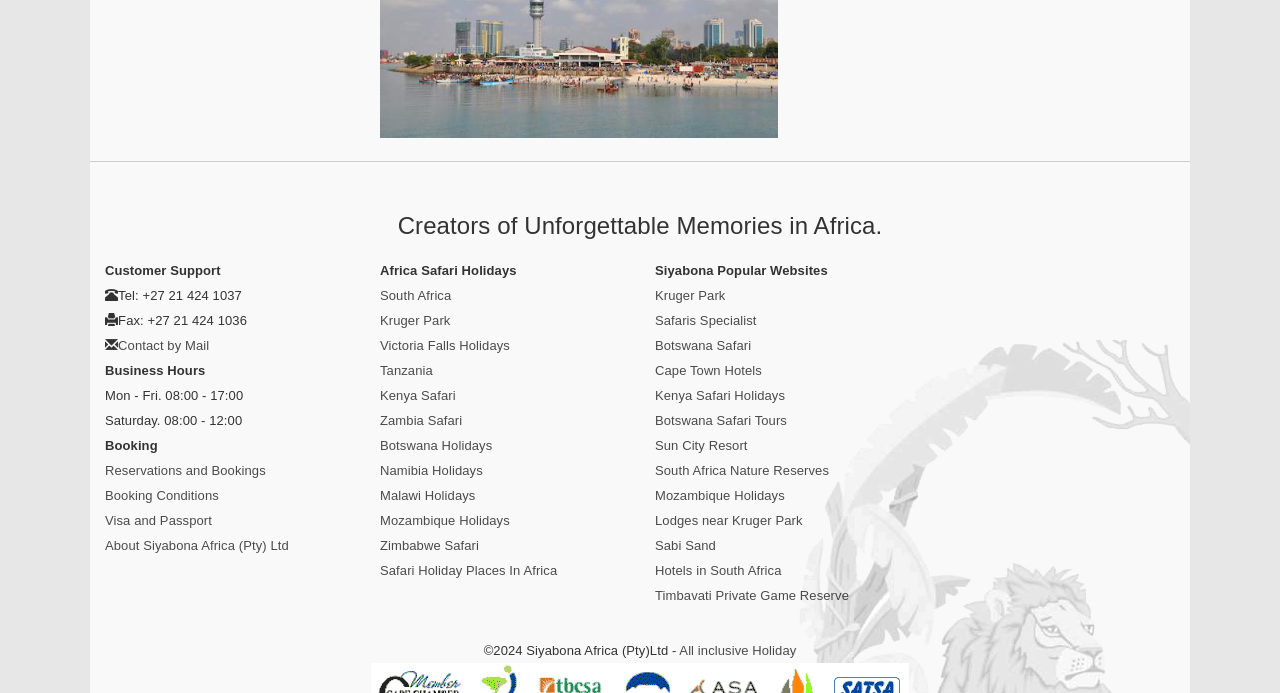Answer the following in one word or a short phrase: 
What is the business hour on Saturday?

08:00 - 12:00